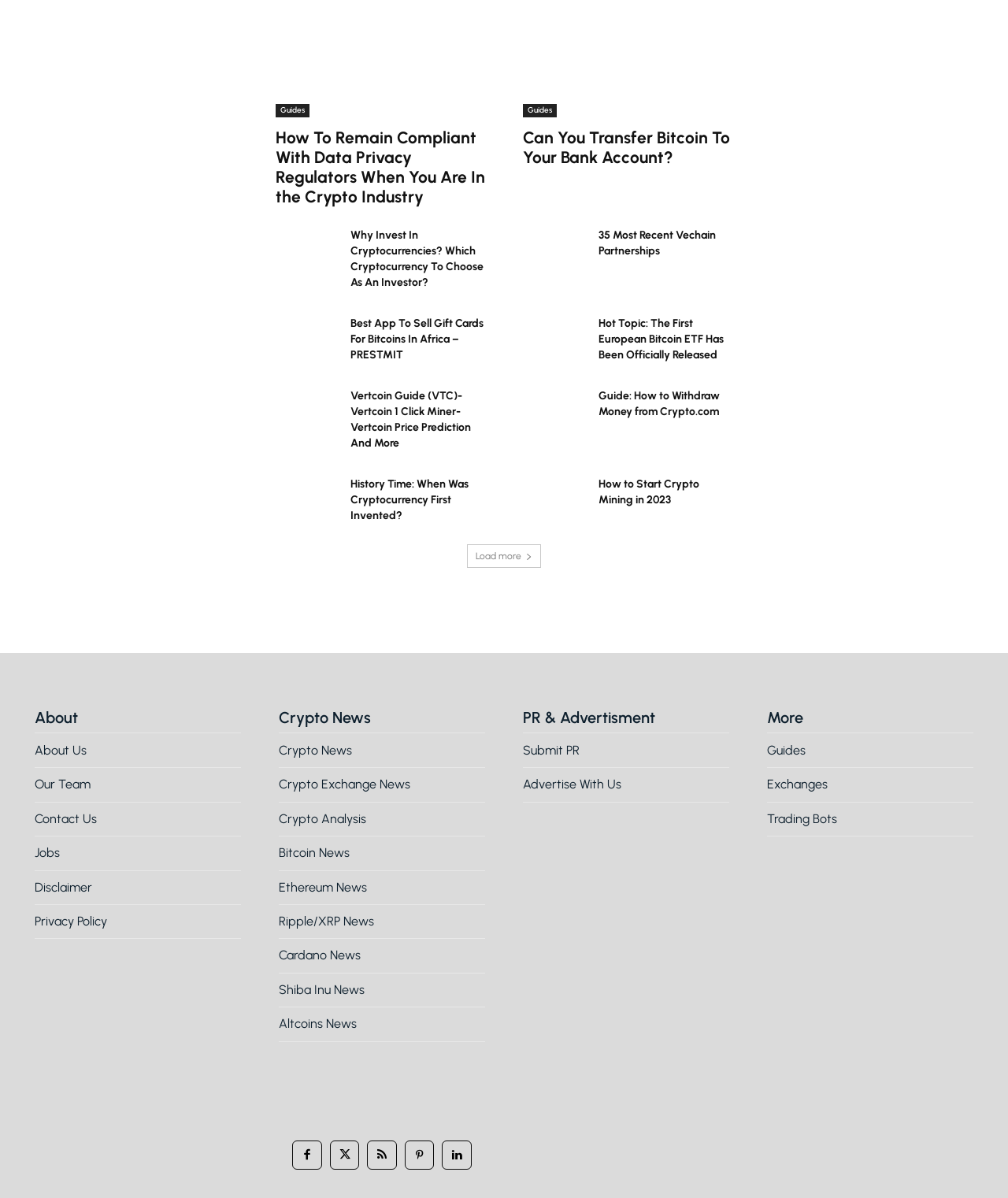Please identify the bounding box coordinates of the element's region that should be clicked to execute the following instruction: "Load more articles". The bounding box coordinates must be four float numbers between 0 and 1, i.e., [left, top, right, bottom].

[0.463, 0.454, 0.537, 0.474]